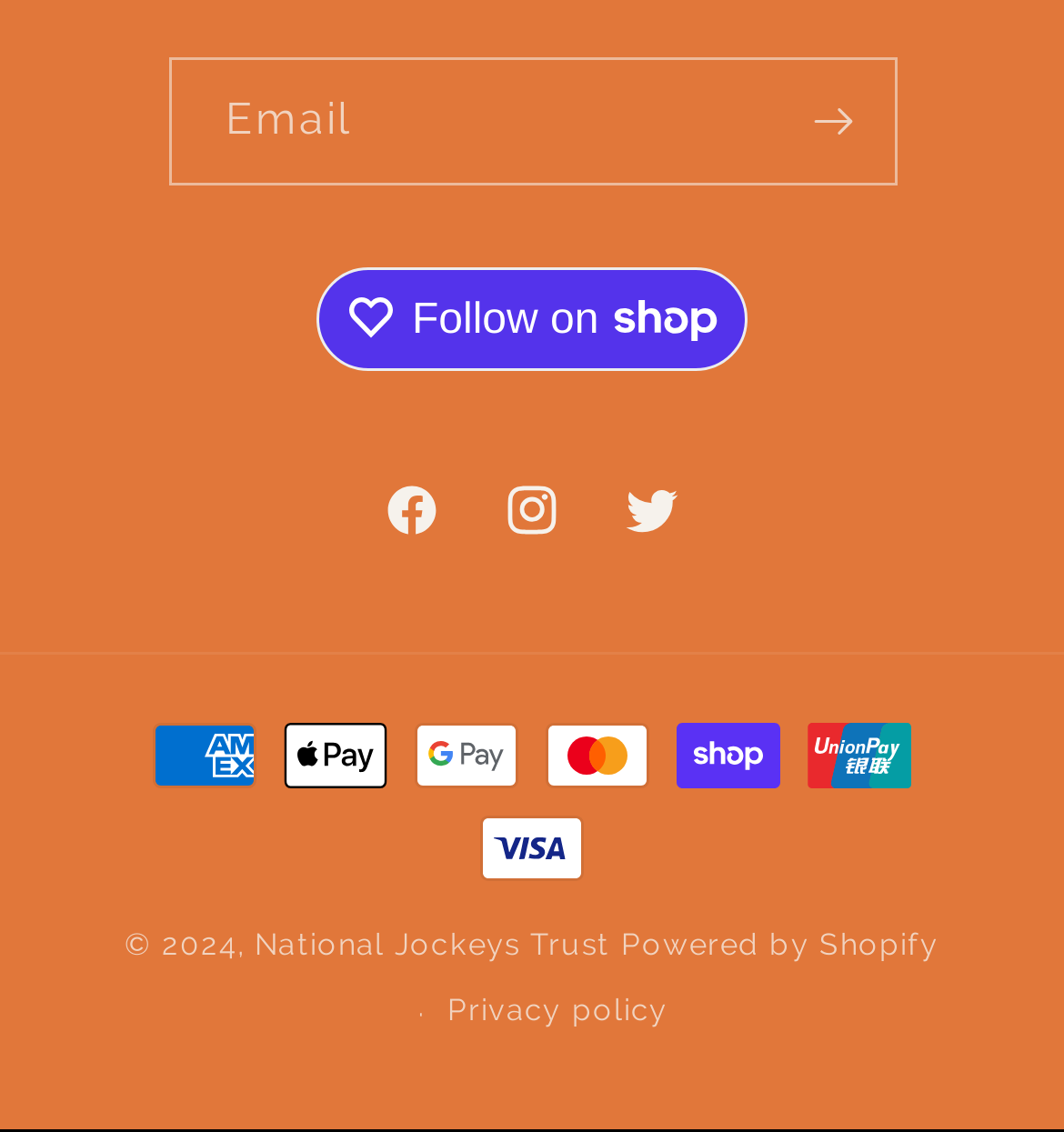What is the purpose of the 'Email' textbox?
Please ensure your answer is as detailed and informative as possible.

The 'Email' textbox is required and has a 'Subscribe' button next to it, indicating that it is used for subscription purposes, likely to receive newsletters or updates.